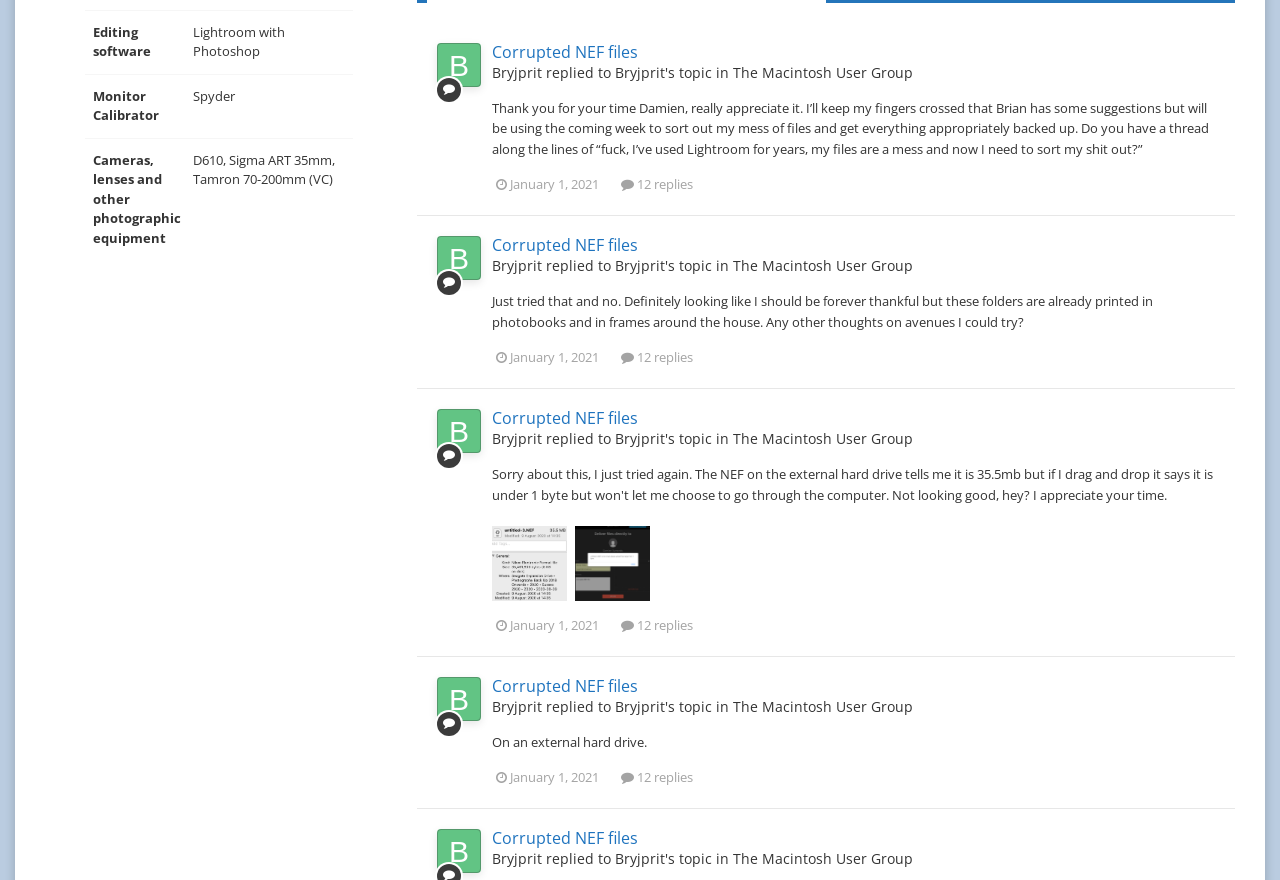Bounding box coordinates are specified in the format (top-left x, top-left y, bottom-right x, bottom-right y). All values are floating point numbers bounded between 0 and 1. Please provide the bounding box coordinate of the region this sentence describes: Corrupted NEF files

[0.384, 0.266, 0.498, 0.291]